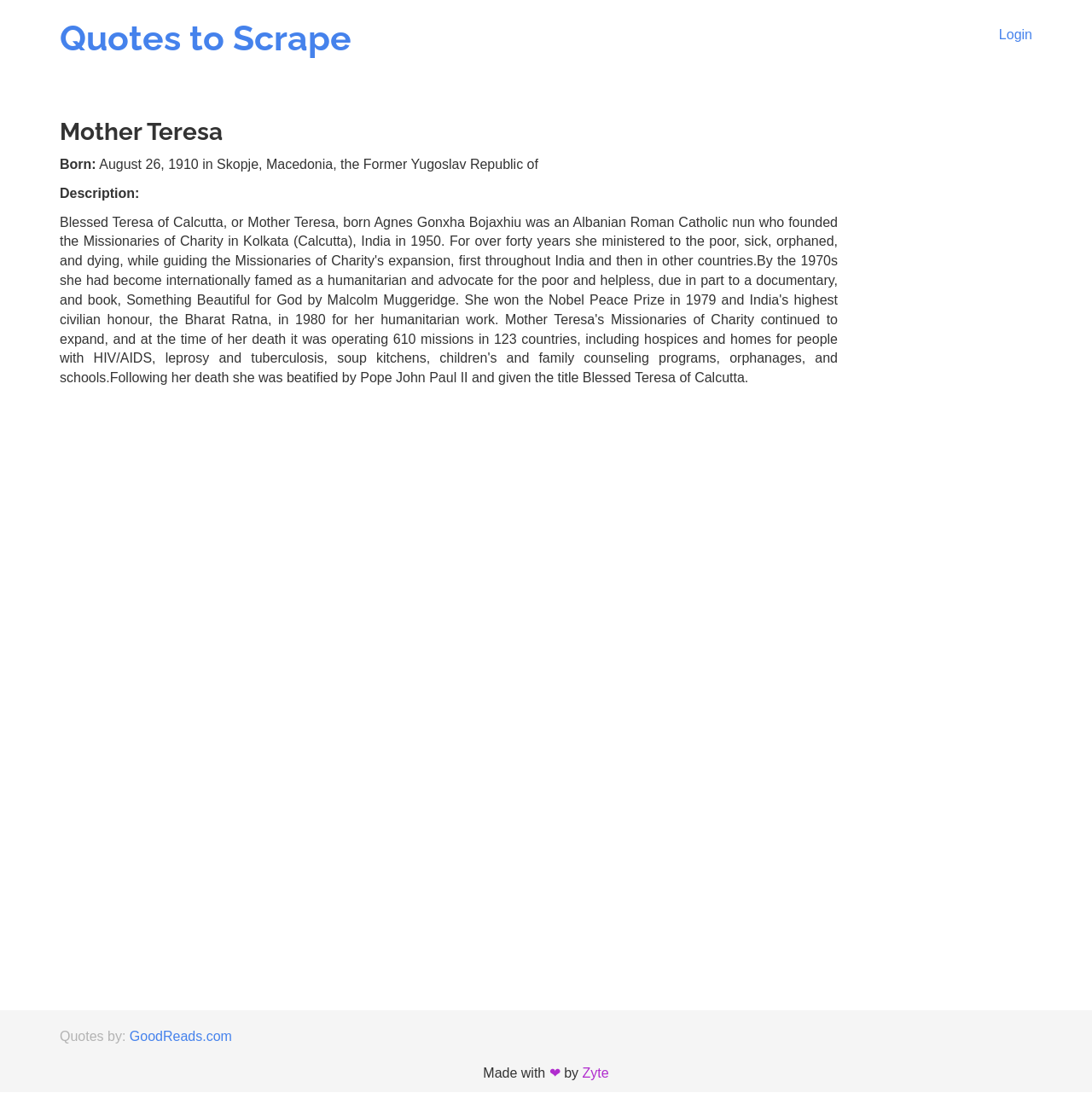Provide the bounding box coordinates in the format (top-left x, top-left y, bottom-right x, bottom-right y). All values are floating point numbers between 0 and 1. Determine the bounding box coordinate of the UI element described as: Claim your free listing

None